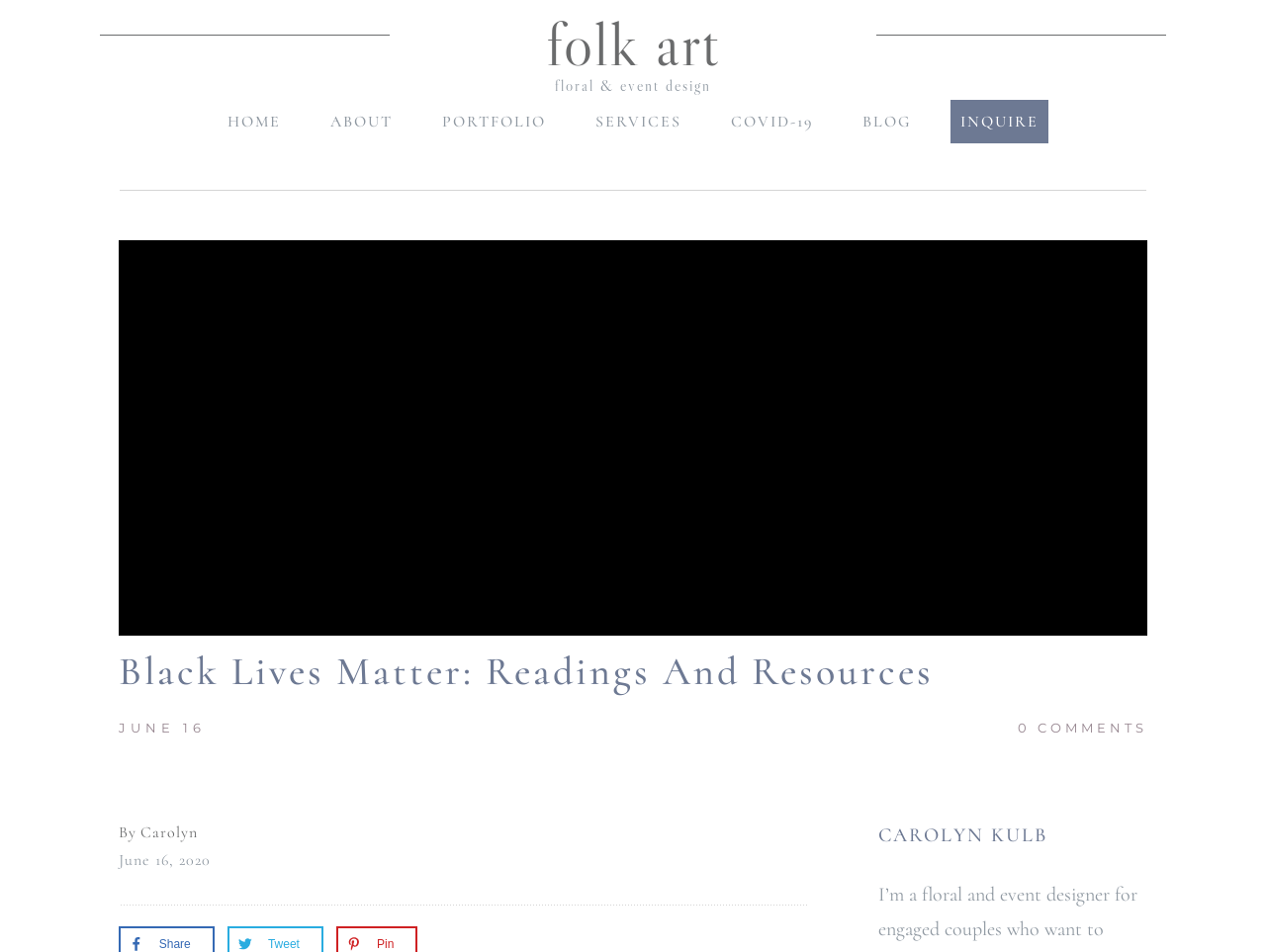Find the bounding box coordinates of the element to click in order to complete this instruction: "go to home page". The bounding box coordinates must be four float numbers between 0 and 1, denoted as [left, top, right, bottom].

[0.18, 0.111, 0.222, 0.145]